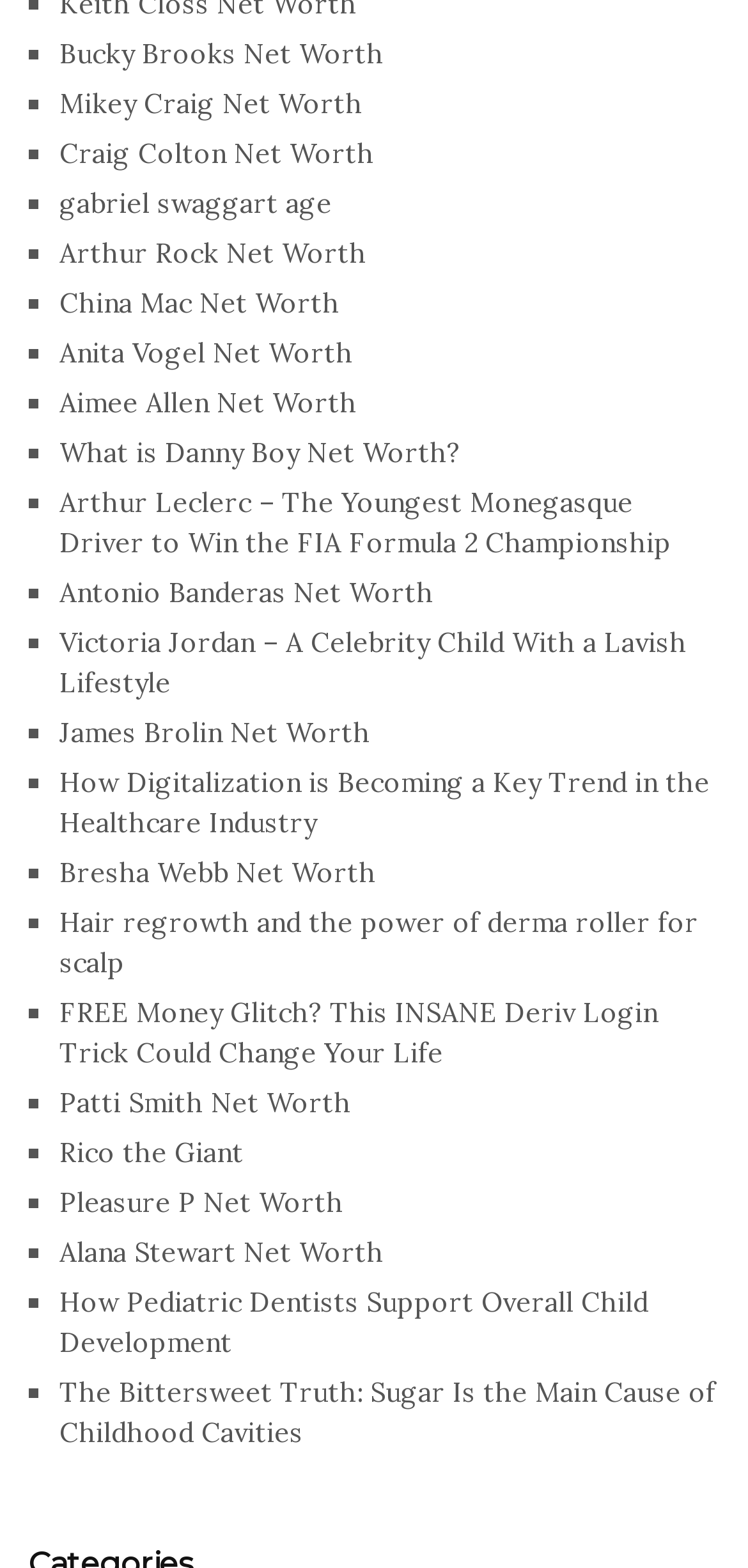Please find the bounding box coordinates in the format (top-left x, top-left y, bottom-right x, bottom-right y) for the given element description. Ensure the coordinates are floating point numbers between 0 and 1. Description: gabriel swaggart age

[0.079, 0.119, 0.444, 0.141]